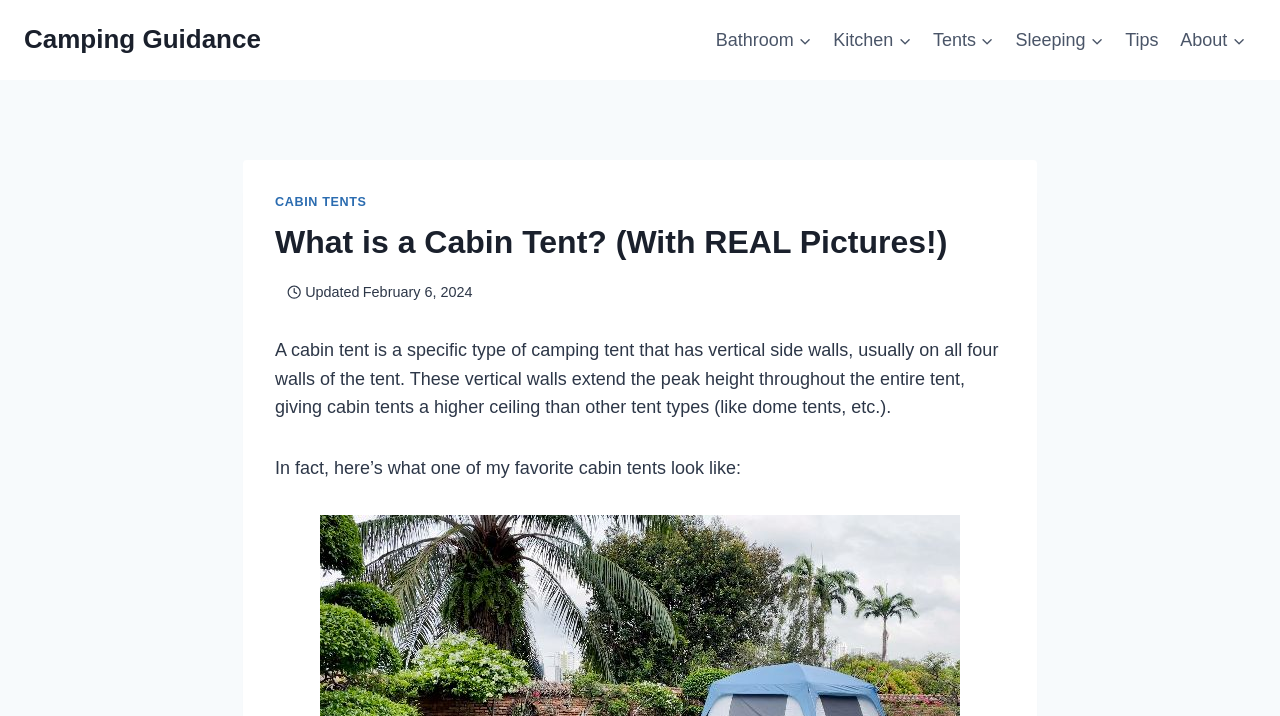Locate the bounding box coordinates of the clickable part needed for the task: "Open the 'Child menu of Bathroom'".

[0.623, 0.021, 0.636, 0.091]